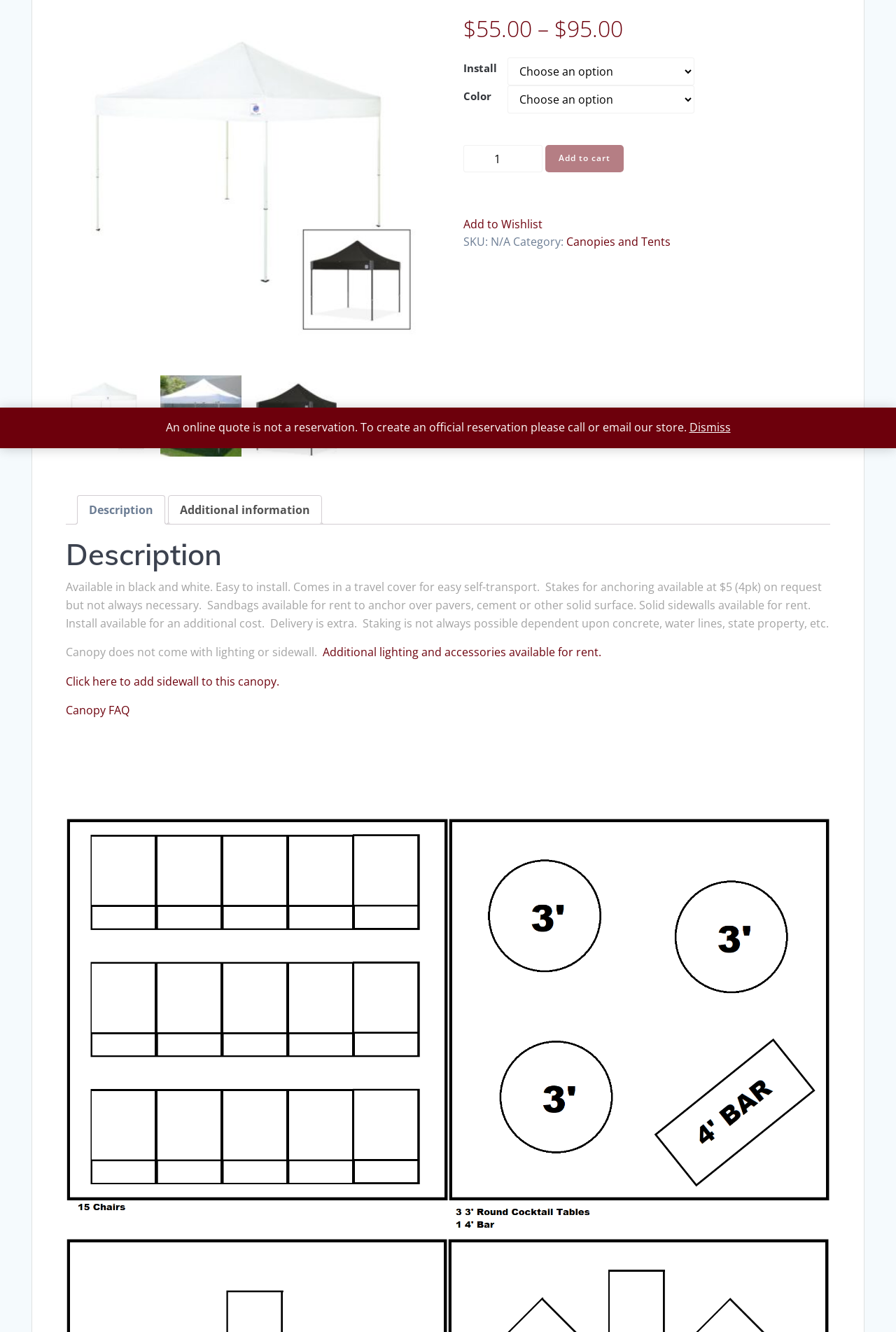Please determine the bounding box coordinates for the UI element described here. Use the format (top-left x, top-left y, bottom-right x, bottom-right y) with values bounded between 0 and 1: Description

[0.099, 0.372, 0.171, 0.393]